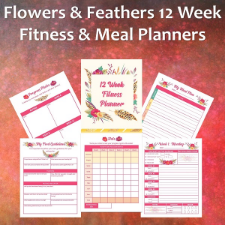Offer a detailed narrative of what is shown in the image.

The image showcases the "Flowers & Feathers 12 Week Fitness & Meal Planners," designed to help users organize their fitness journeys and meal plans. The planners include various pages with visually appealing layouts and vibrant colors, embellished with floral and feather motifs. Central to the composition is a prominent title page labeled "12 Week Fitness Planner," surrounded by sections for logging workouts, tracking progress, and planning meals. This comprehensive set aims to inspire users to maintain a balanced approach to fitness and nutrition, making it ideal for those looking to get organized and enhance their health routines over a structured 12-week period.